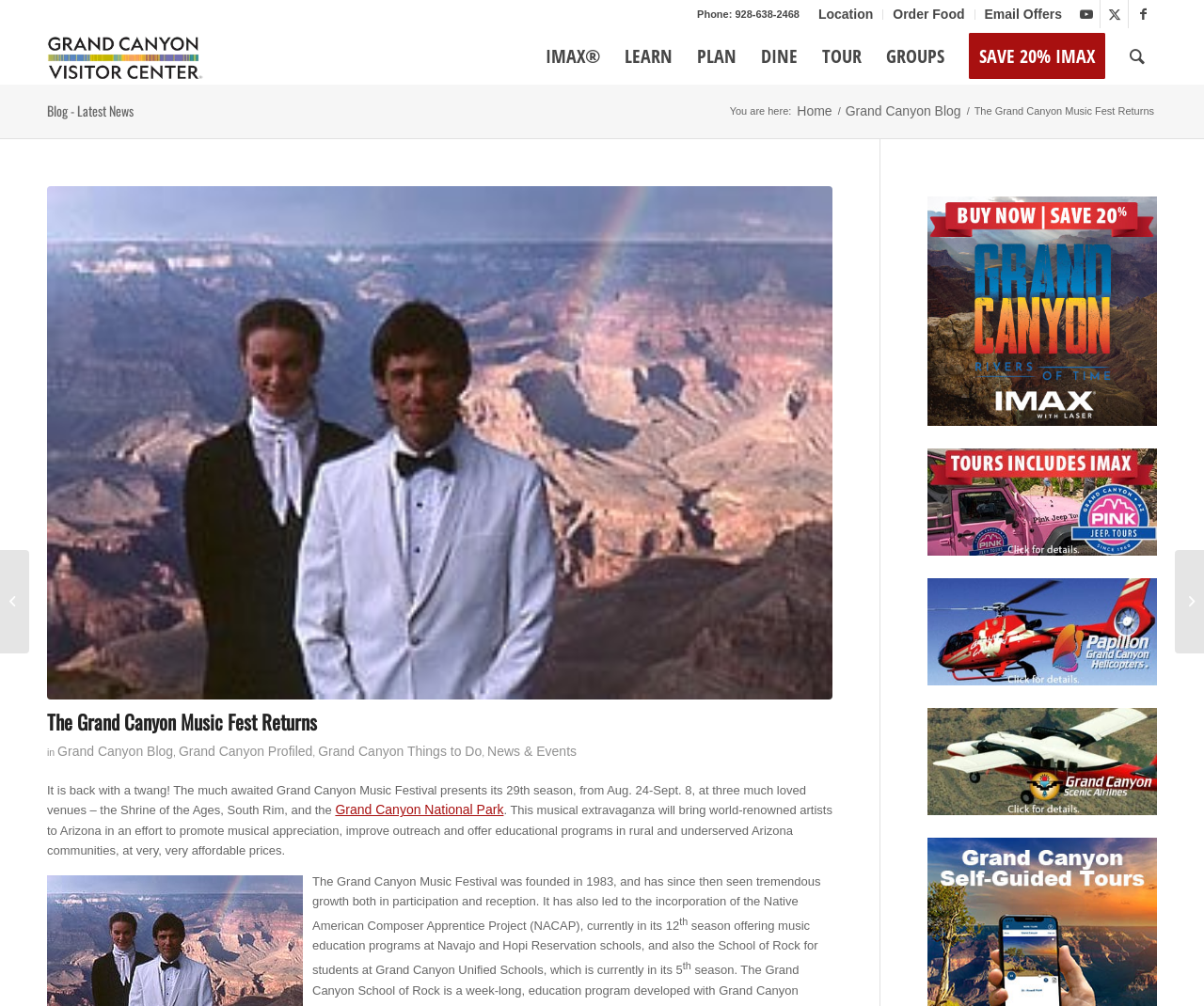What is the Native American Composer Apprentice Project?
Answer with a single word or short phrase according to what you see in the image.

NACAP